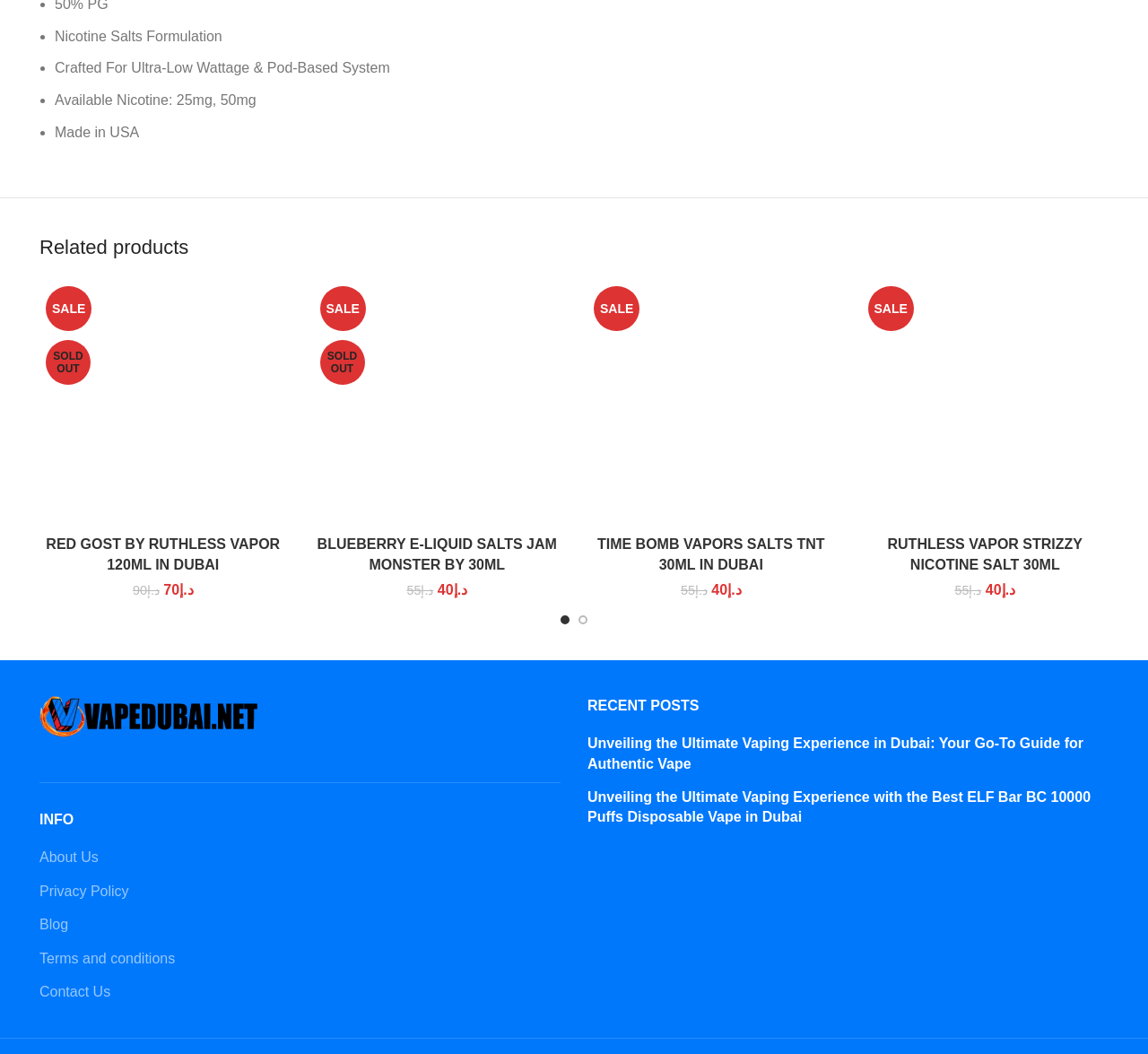How many links are there in the 'INFO' section?
Look at the image and provide a detailed response to the question.

I counted the number of links in the 'INFO' section, which are About Us, Privacy Policy, Blog, Terms and conditions, and Contact Us.